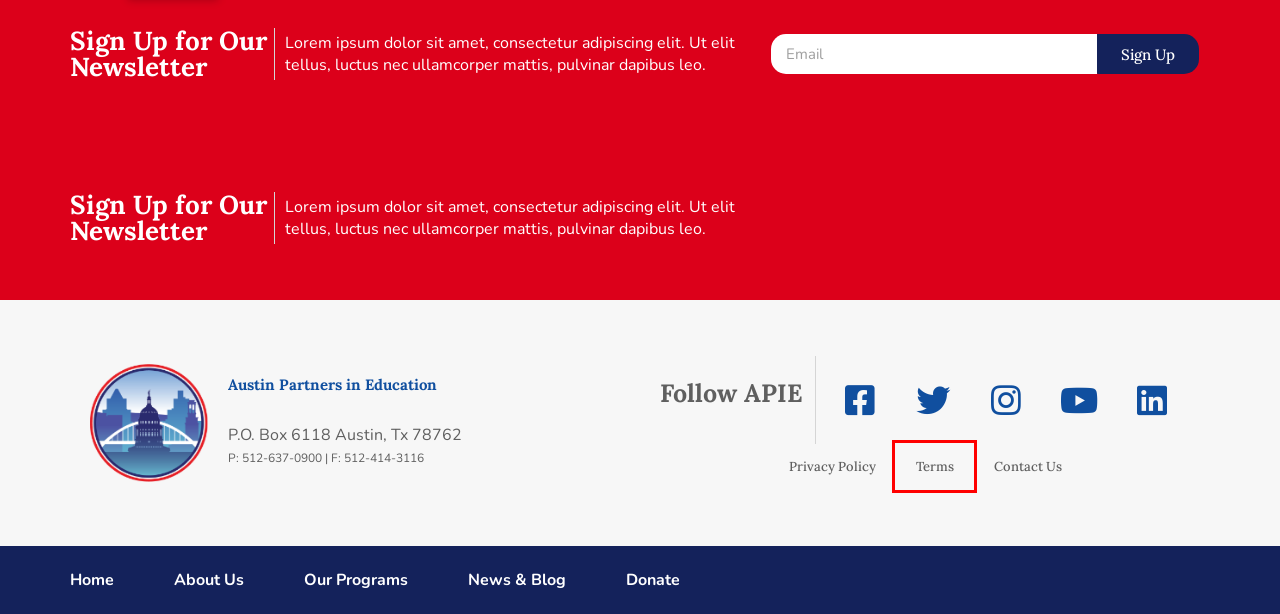You are looking at a webpage screenshot with a red bounding box around an element. Pick the description that best matches the new webpage after interacting with the element in the red bounding box. The possible descriptions are:
A. Home - Austin Partners in Education
B. About Us - Austin Partners in Education
C. Contact Us - Austin Partners in Education
D. Privacy Policy - Austin Partners in Education
E. Our Programs - Austin Partners in Education
F. Terms - Austin Partners in Education
G. AVID–Advancement Via Individual Determination | Austin ISD
H. Titan Web

F